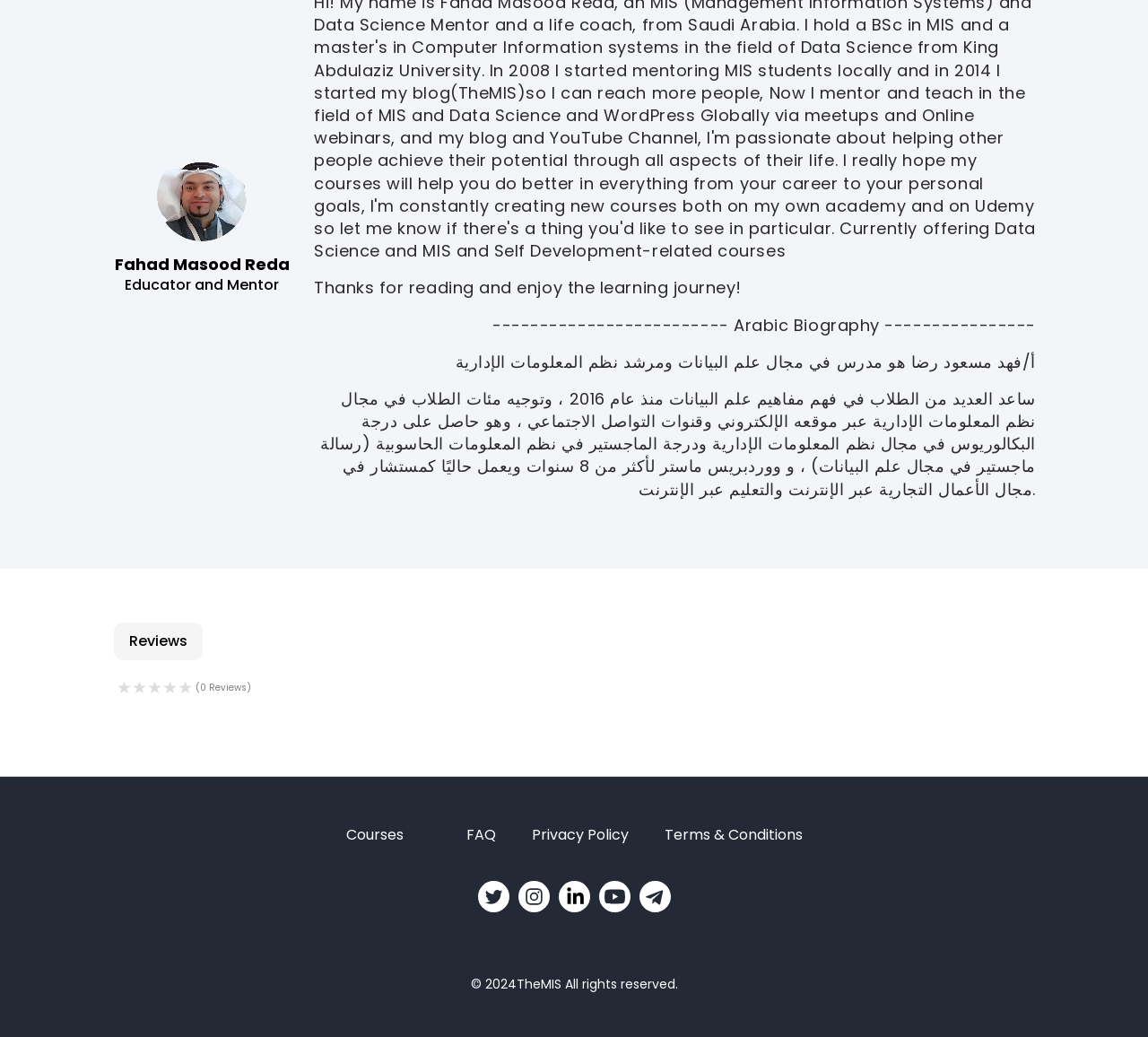Using the description "Subscribers table", predict the bounding box of the relevant HTML element.

None